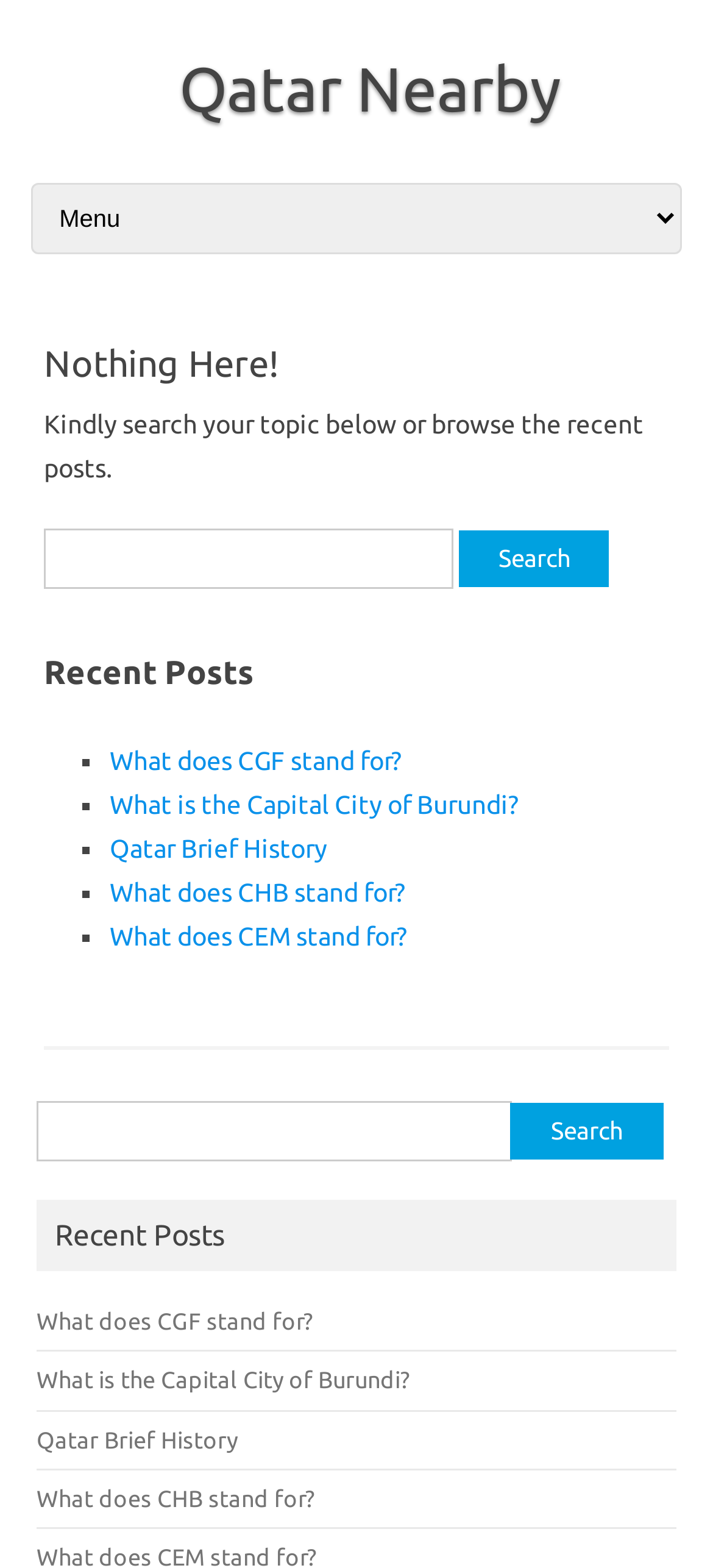What is the title of the header?
Based on the image, respond with a single word or phrase.

Nothing Here!